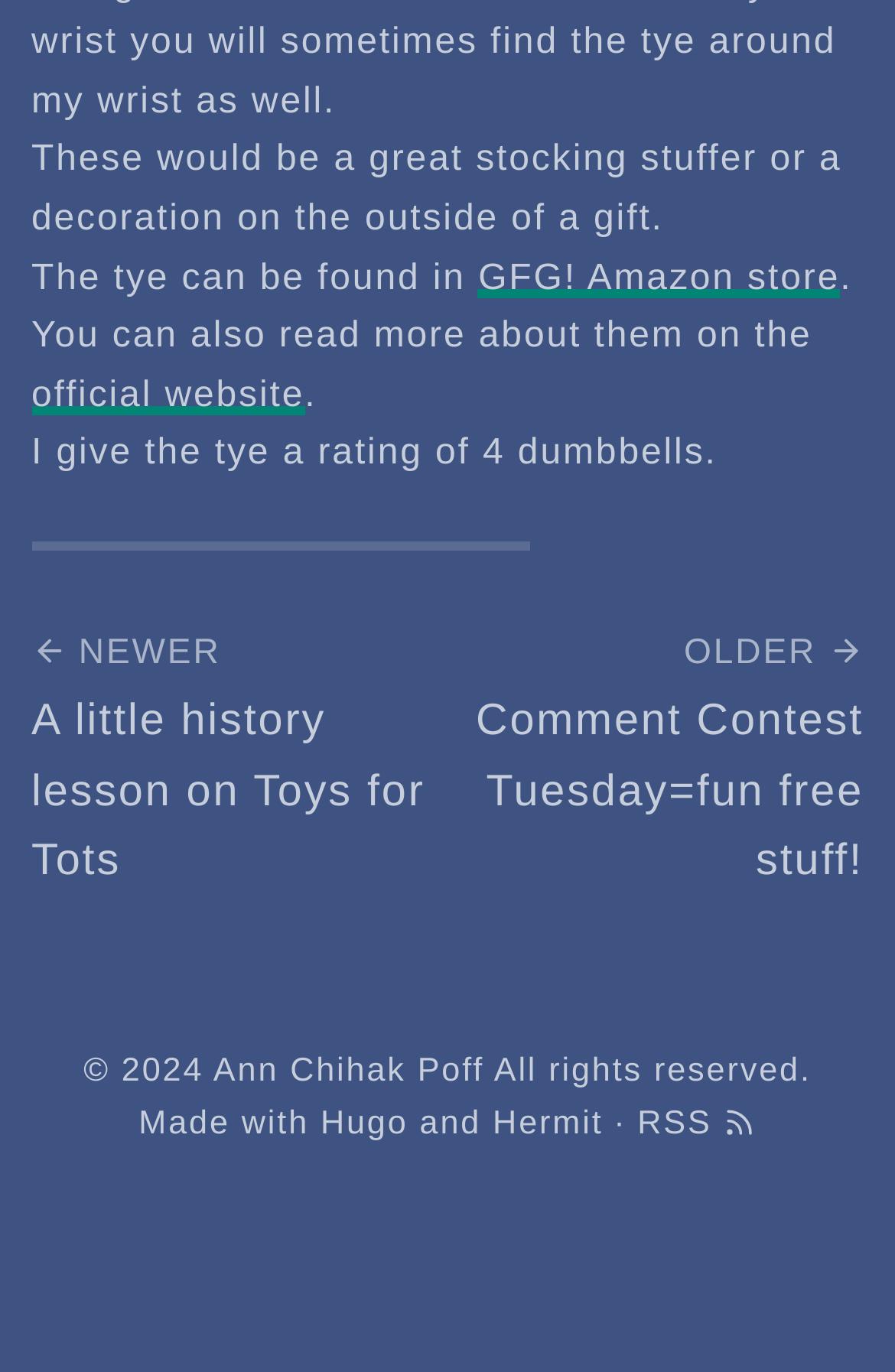What is the name of the store where the tye can be found?
Based on the screenshot, give a detailed explanation to answer the question.

The text 'The tye can be found in GFG! Amazon store' is located in the middle of the webpage, indicating that the tye can be found in the GFG! Amazon store.